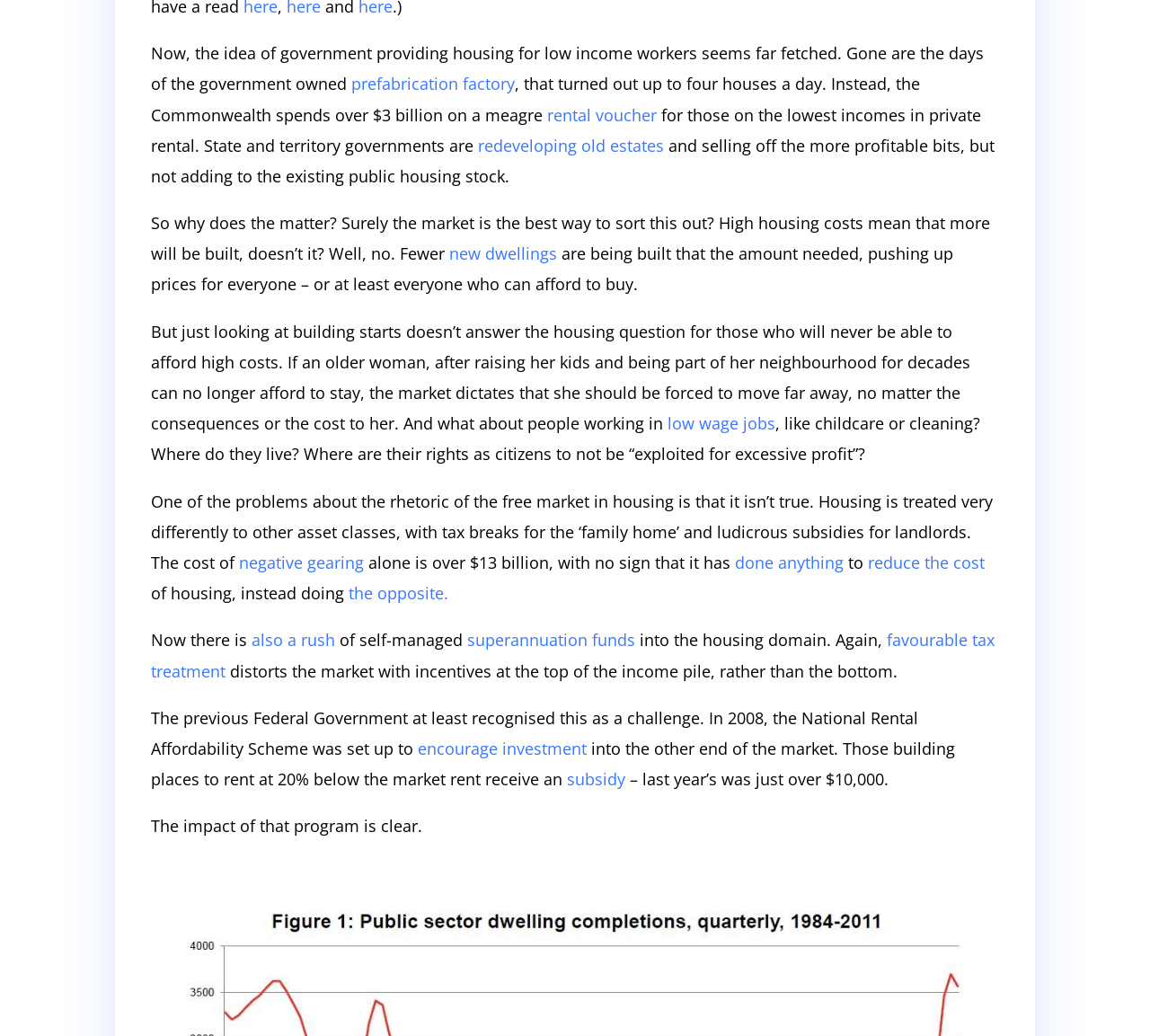Can you find the bounding box coordinates of the area I should click to execute the following instruction: "Click on prefabrication factory"?

[0.305, 0.071, 0.448, 0.091]